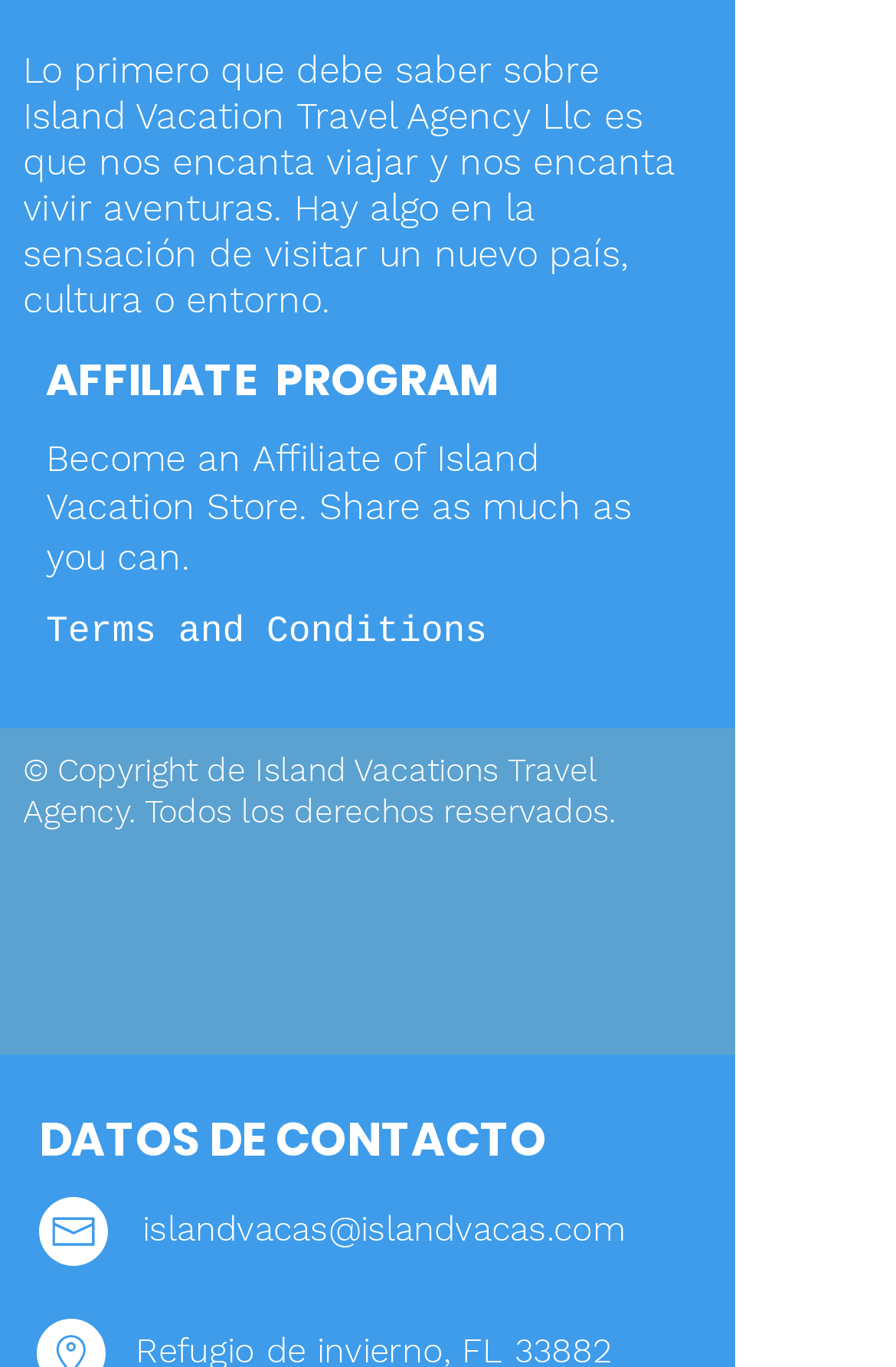What is the email address for contact?
Using the visual information from the image, give a one-word or short-phrase answer.

islandvacas@islandvacas.com